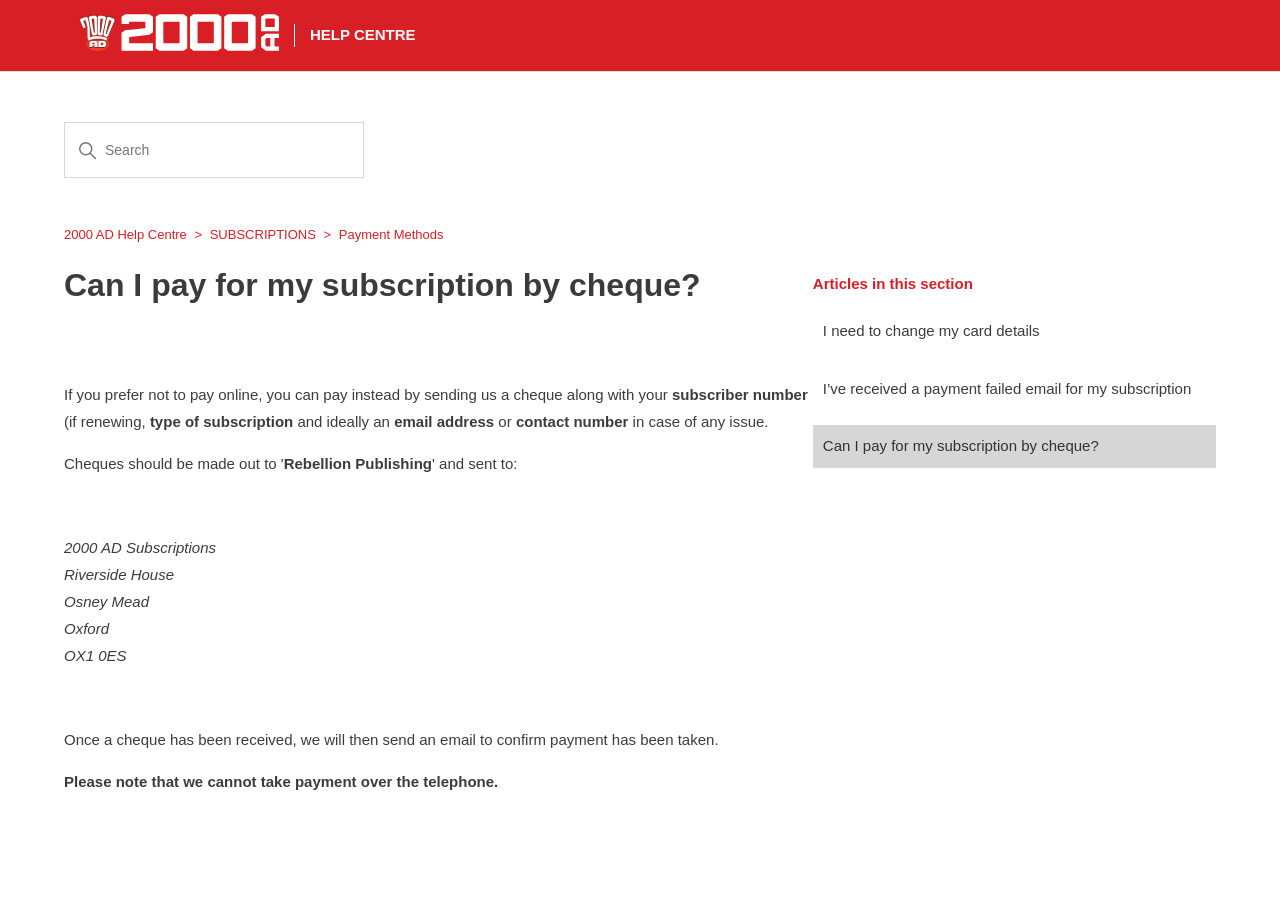Find the bounding box coordinates of the clickable region needed to perform the following instruction: "view Payment Methods". The coordinates should be provided as four float numbers between 0 and 1, i.e., [left, top, right, bottom].

[0.265, 0.25, 0.346, 0.267]